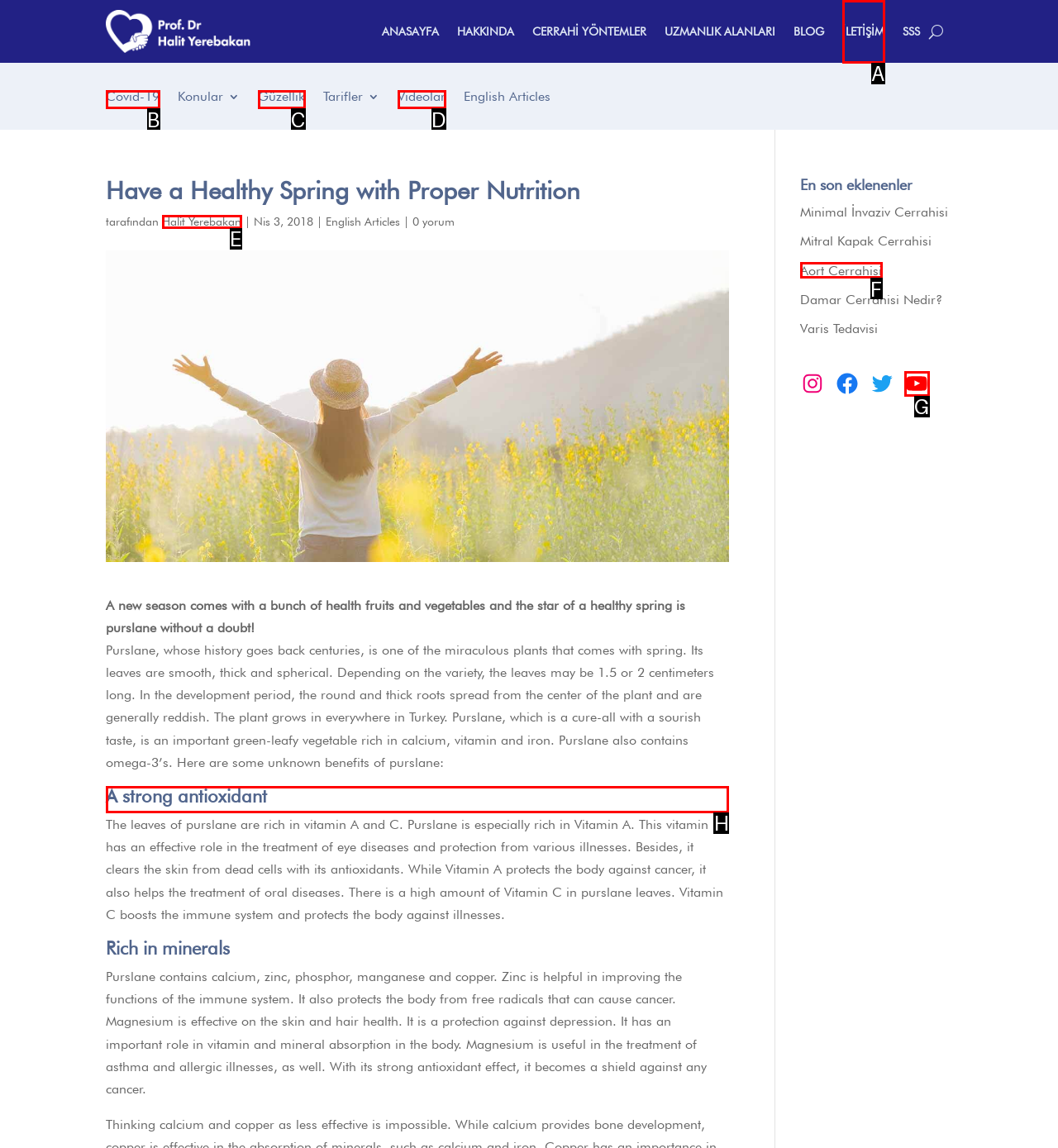Select the correct UI element to click for this task: Read the article about 'A strong antioxidant'.
Answer using the letter from the provided options.

H